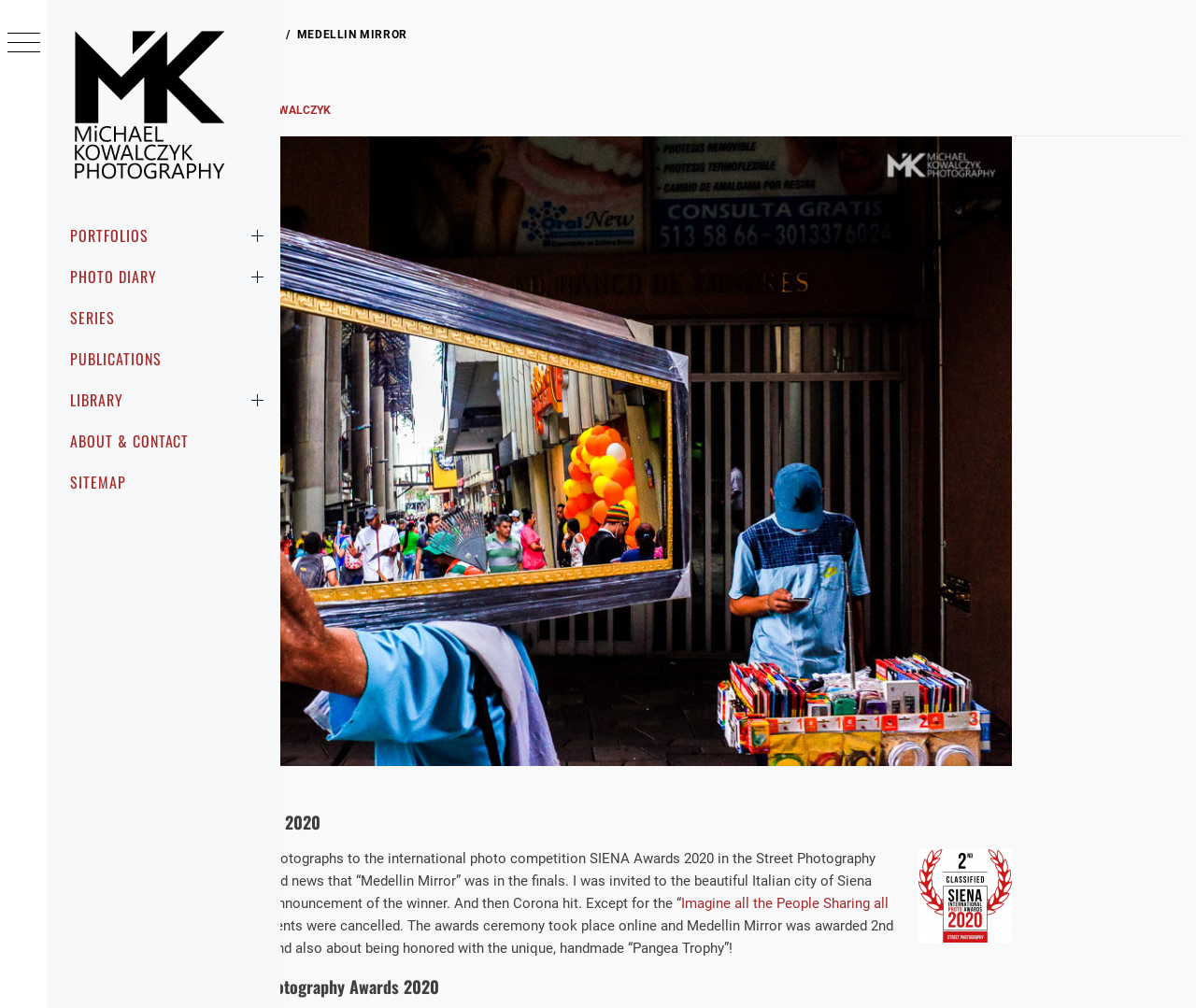What is the name of the trophy the photographer received?
Refer to the image and give a detailed answer to the question.

I found the answer by looking at the text below the photo, which says 'I am very happy about that and also about being honored with the unique, handmade “Pangea Trophy”!'. This suggests that the name of the trophy the photographer received is Pangea Trophy.